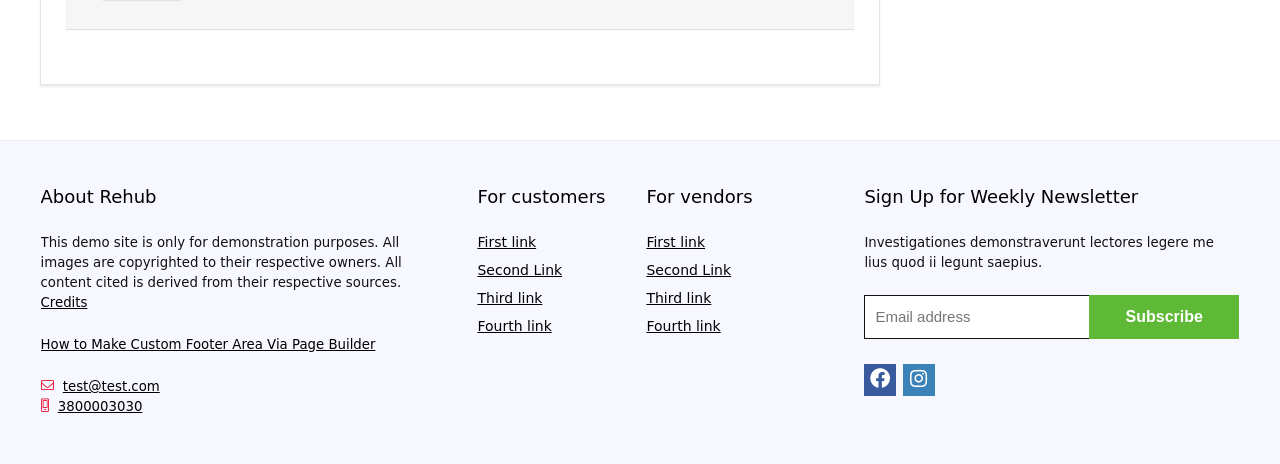Please answer the following query using a single word or phrase: 
What is the icon represented by ''?

Unknown